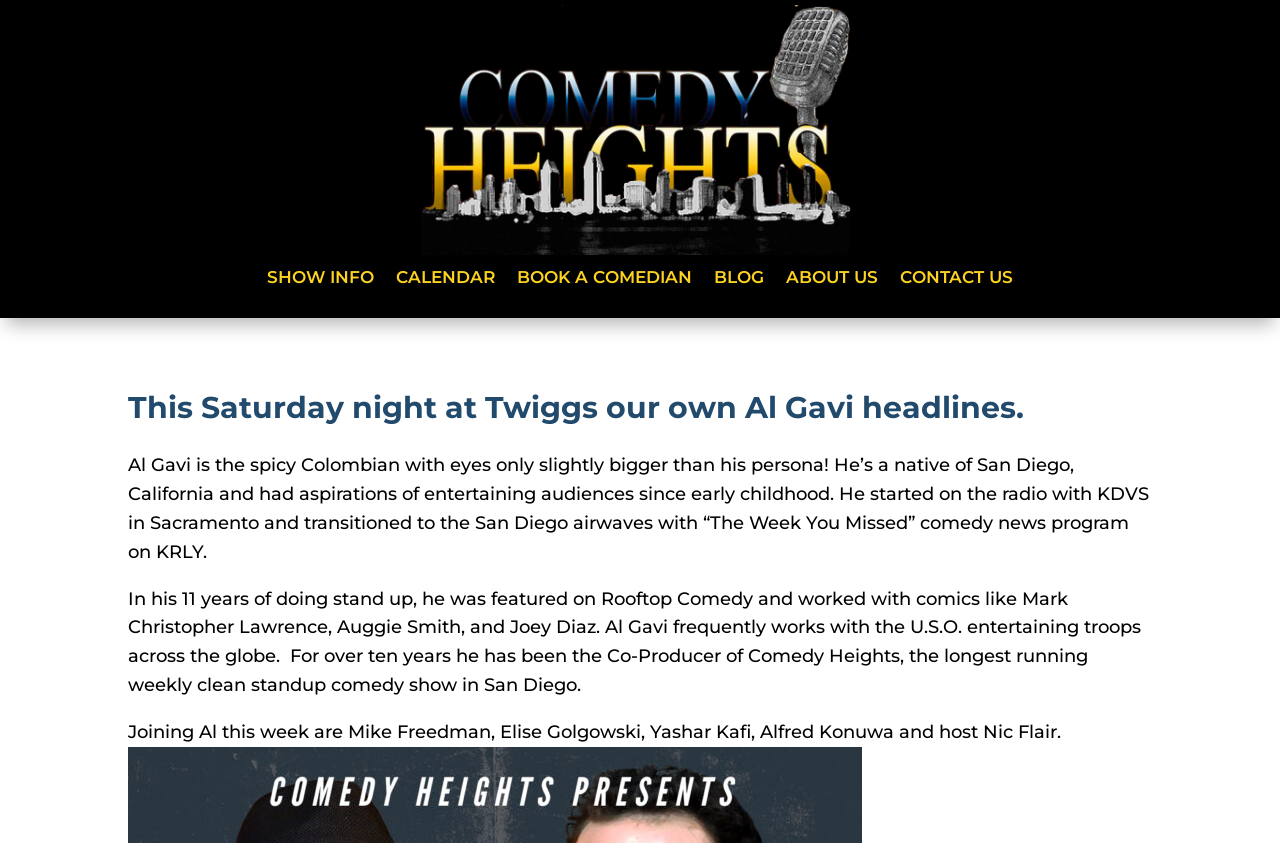What is the name of the longest running weekly clean standup comedy show in San Diego?
Please utilize the information in the image to give a detailed response to the question.

Based on the webpage content, specifically the third StaticText element, it is mentioned that Al Gavi 'has been the Co-Producer of Comedy Heights, the longest running weekly clean standup comedy show in San Diego.' Therefore, the name of the longest running weekly clean standup comedy show in San Diego is Comedy Heights.